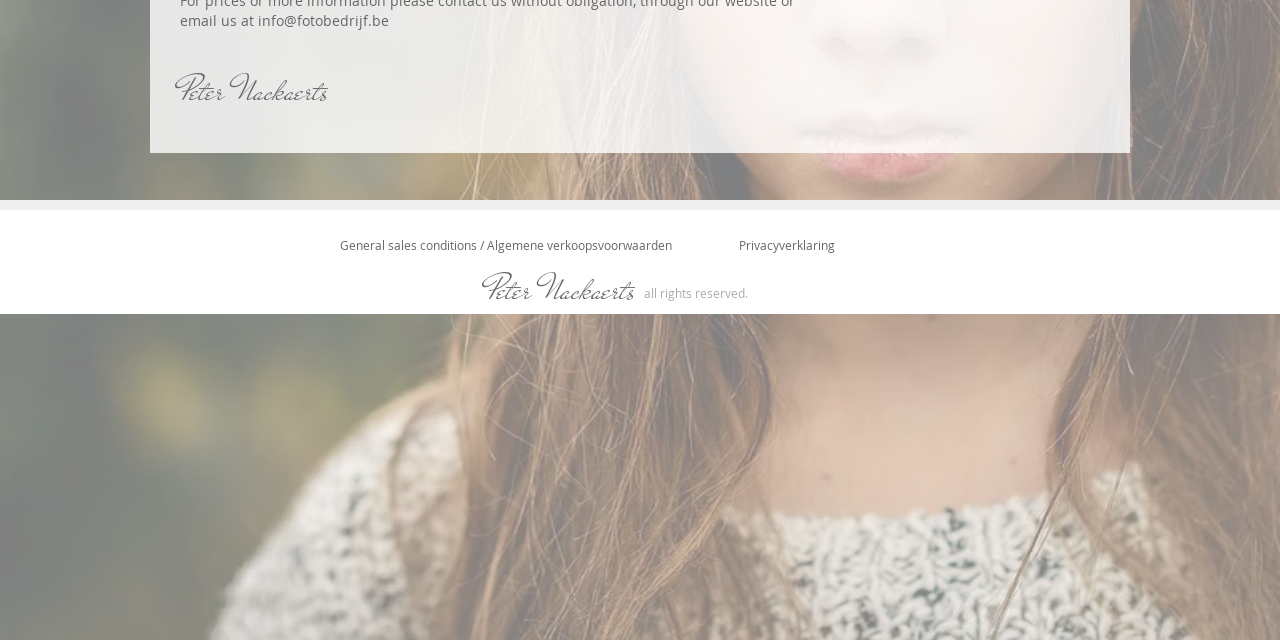From the webpage screenshot, identify the region described by Privacyverklaring. Provide the bounding box coordinates as (top-left x, top-left y, bottom-right x, bottom-right y), with each value being a floating point number between 0 and 1.

[0.577, 0.359, 0.655, 0.409]